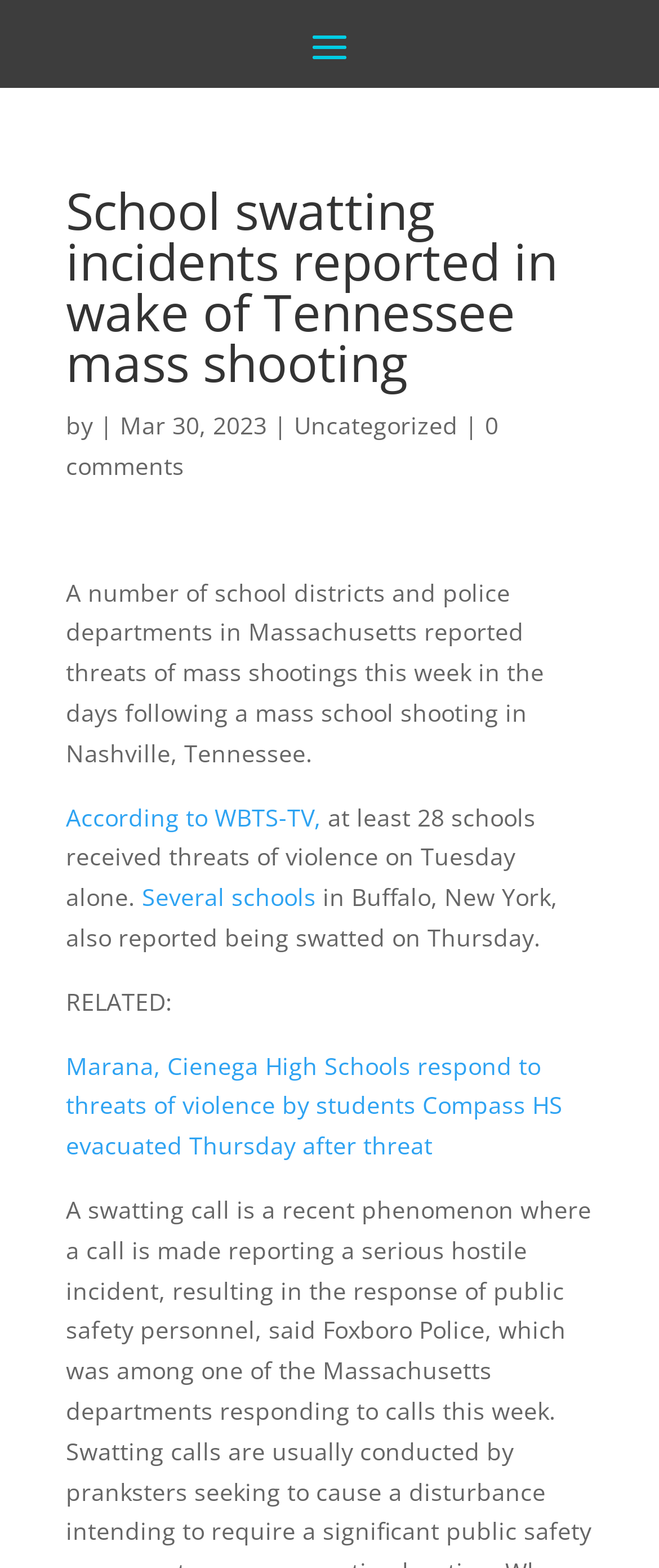What is the location mentioned in the article besides Tennessee?
Please answer the question with a detailed response using the information from the screenshot.

I found these locations by reading the article text, specifically the sentences mentioning 'Massachusetts' and 'Buffalo, New York' which are located between the coordinates [0.1, 0.367, 0.826, 0.49] and [0.1, 0.562, 0.846, 0.608] respectively.